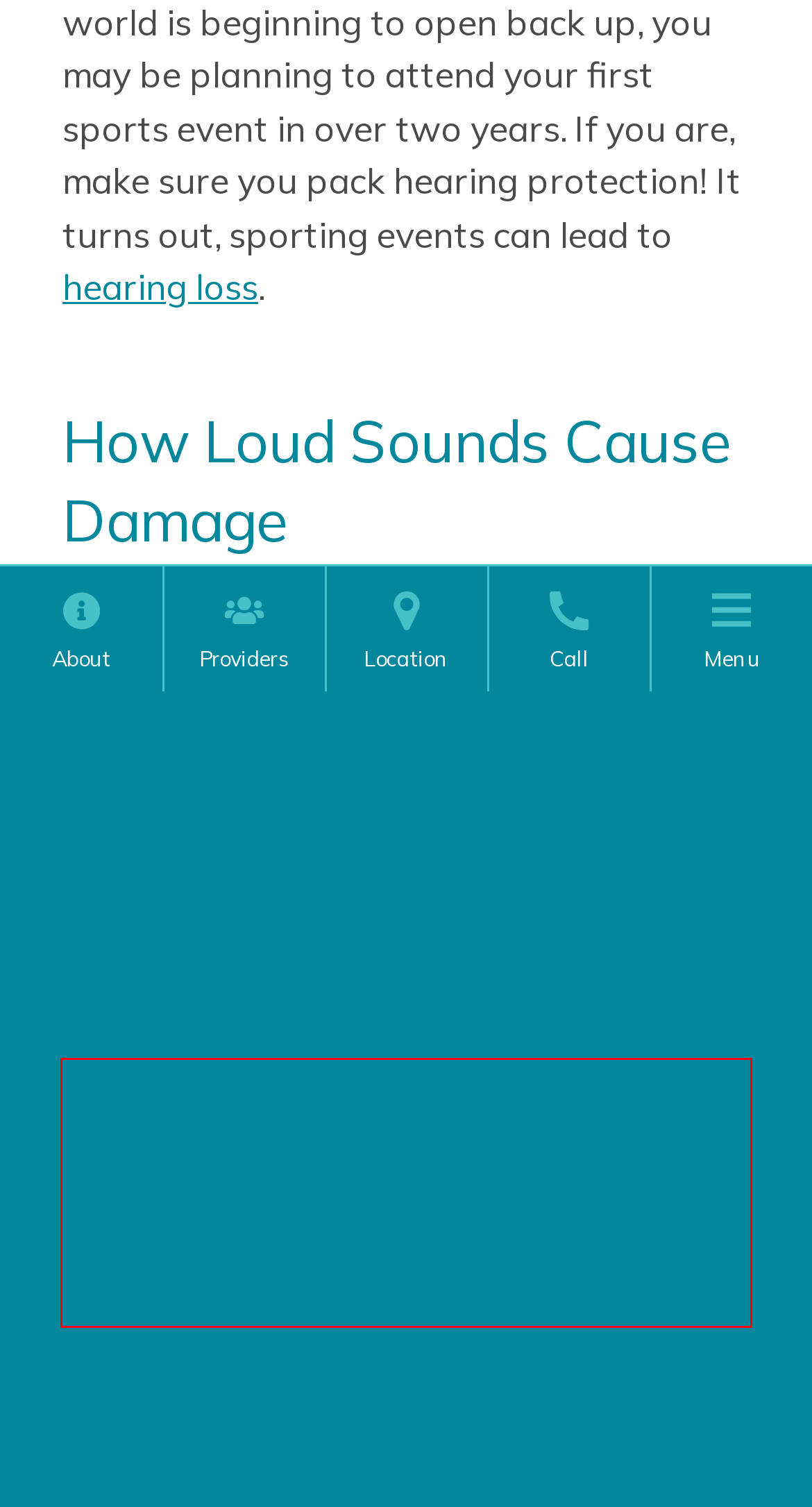The screenshot you have been given contains a UI element surrounded by a red rectangle. Use OCR to read and extract the text inside this red rectangle.

Inside the cochlea there are tiny hair cells called stereocilia. The stereocilia’s job is to convert incoming soundwaves into electrical signals that the brain interprets as sound.